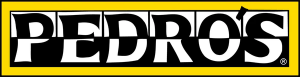Please answer the following question using a single word or phrase: 
What type of products does Pedro's specialize in?

bicycle maintenance and repair tools